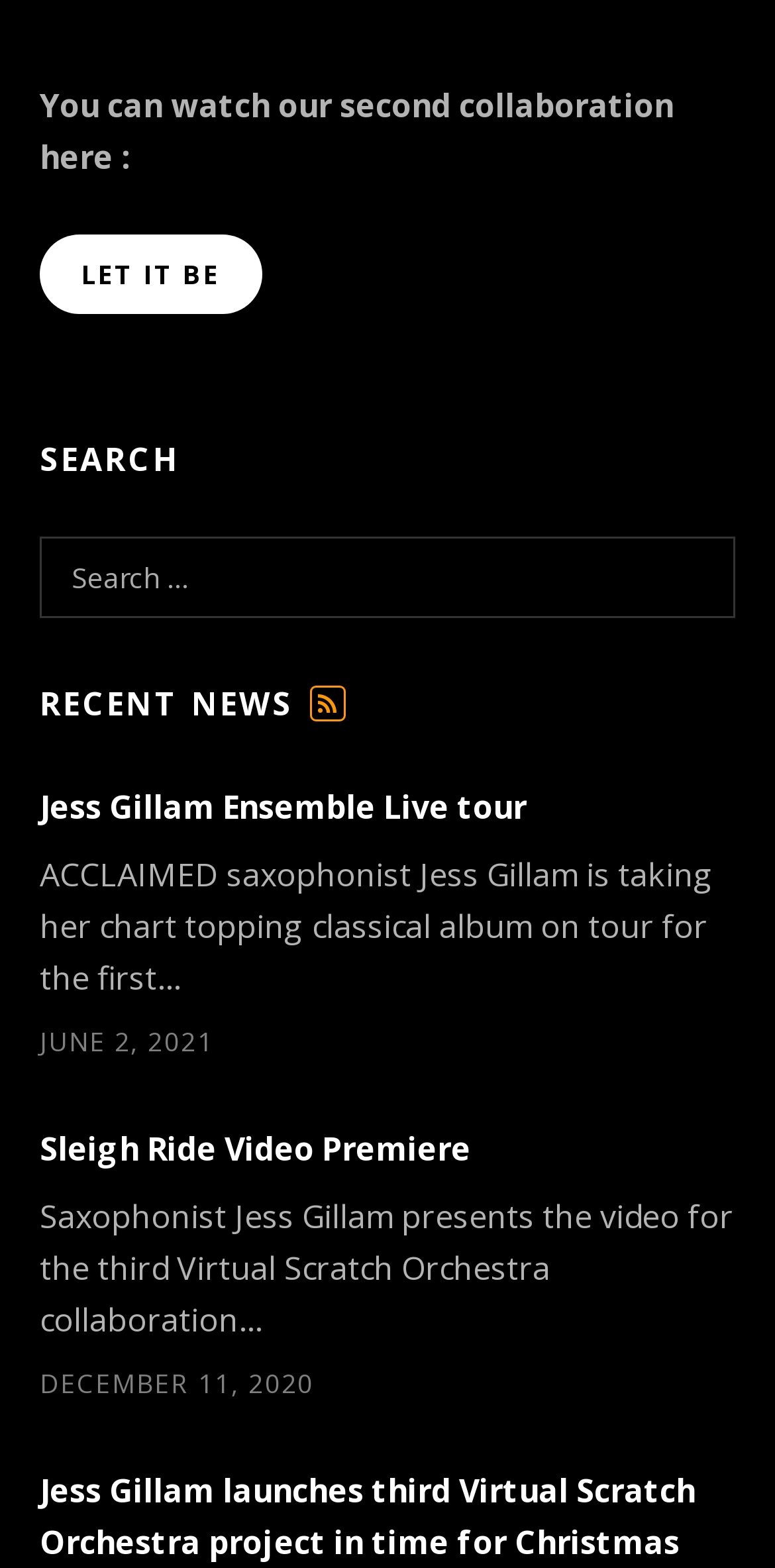What is the name of the ensemble on tour?
Based on the image, provide your answer in one word or phrase.

Jess Gillam Ensemble